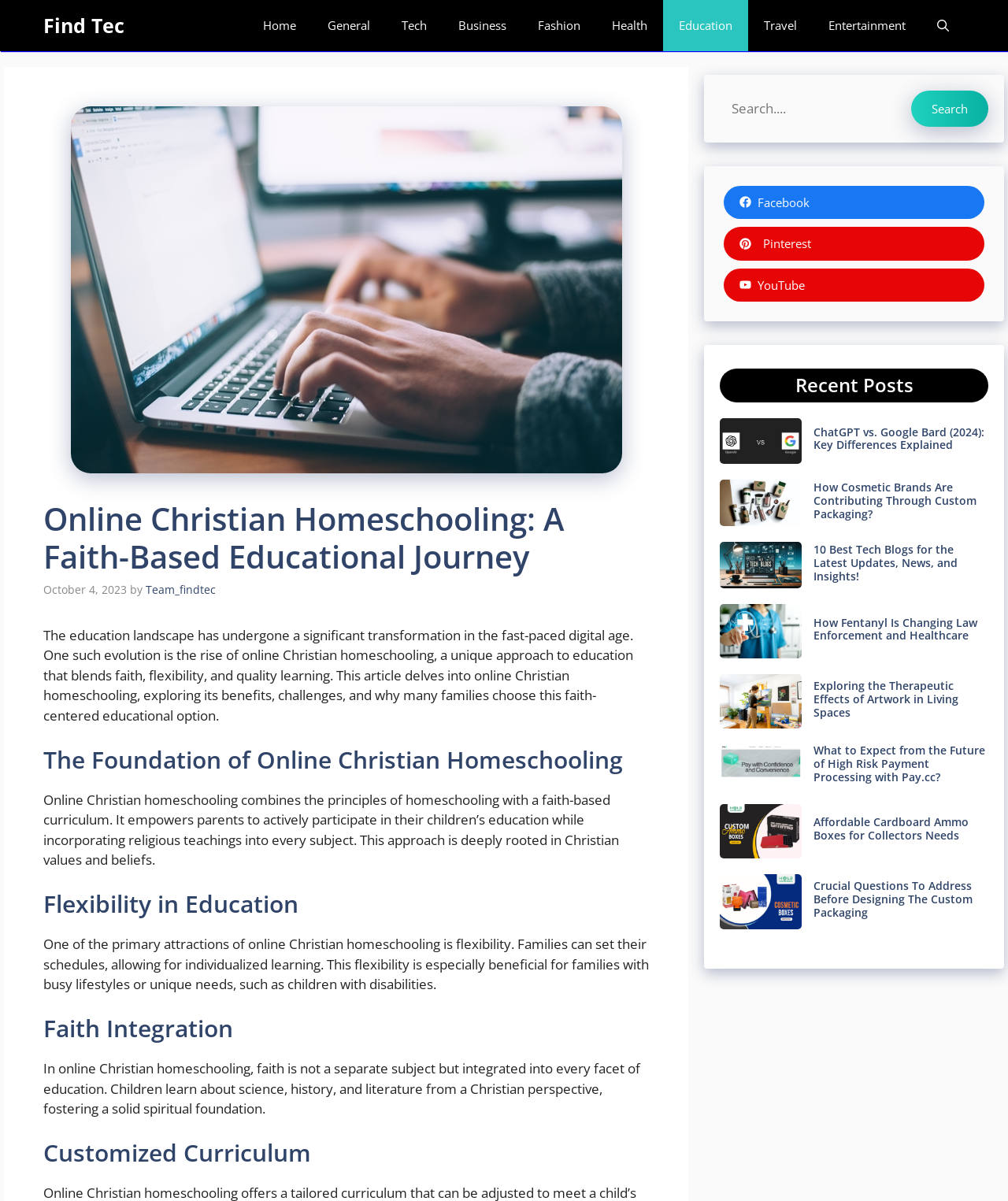Highlight the bounding box of the UI element that corresponds to this description: "Search".

[0.904, 0.075, 0.98, 0.105]